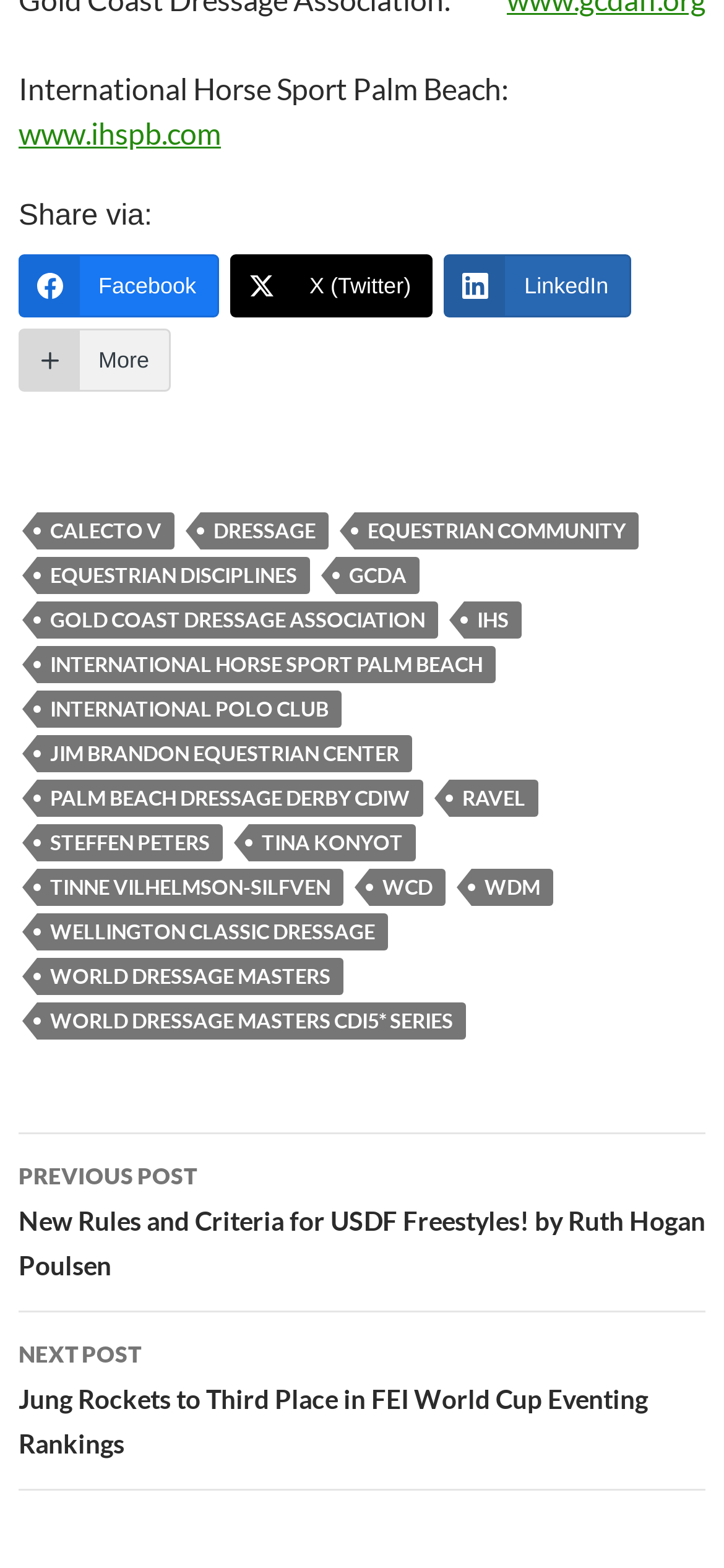Using details from the image, please answer the following question comprehensively:
How many links are available in the footer?

There are 19 links available in the footer section of the webpage, which includes links to various equestrian disciplines, communities, and organizations.